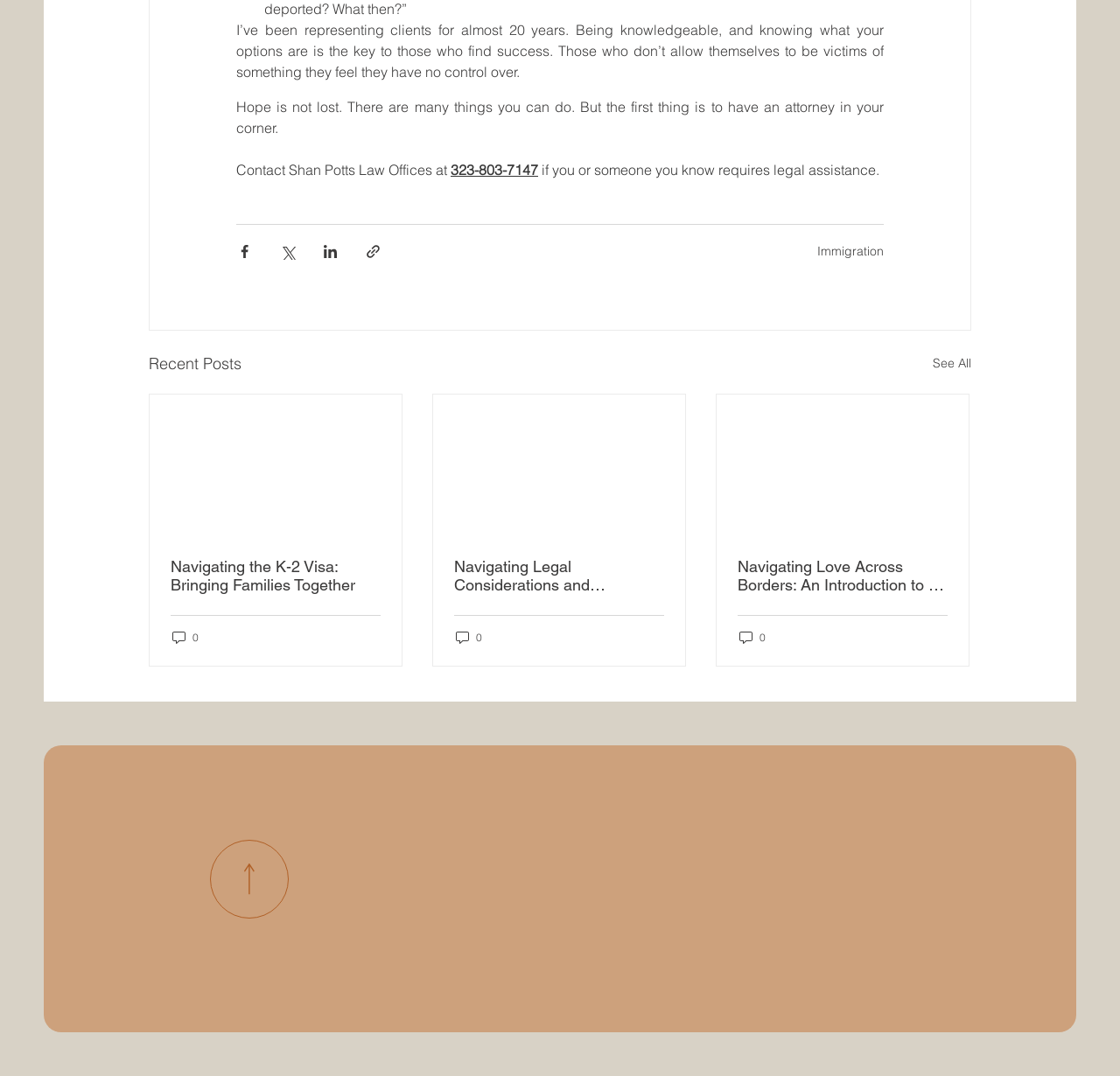Show me the bounding box coordinates of the clickable region to achieve the task as per the instruction: "Share via Facebook".

[0.211, 0.226, 0.226, 0.241]